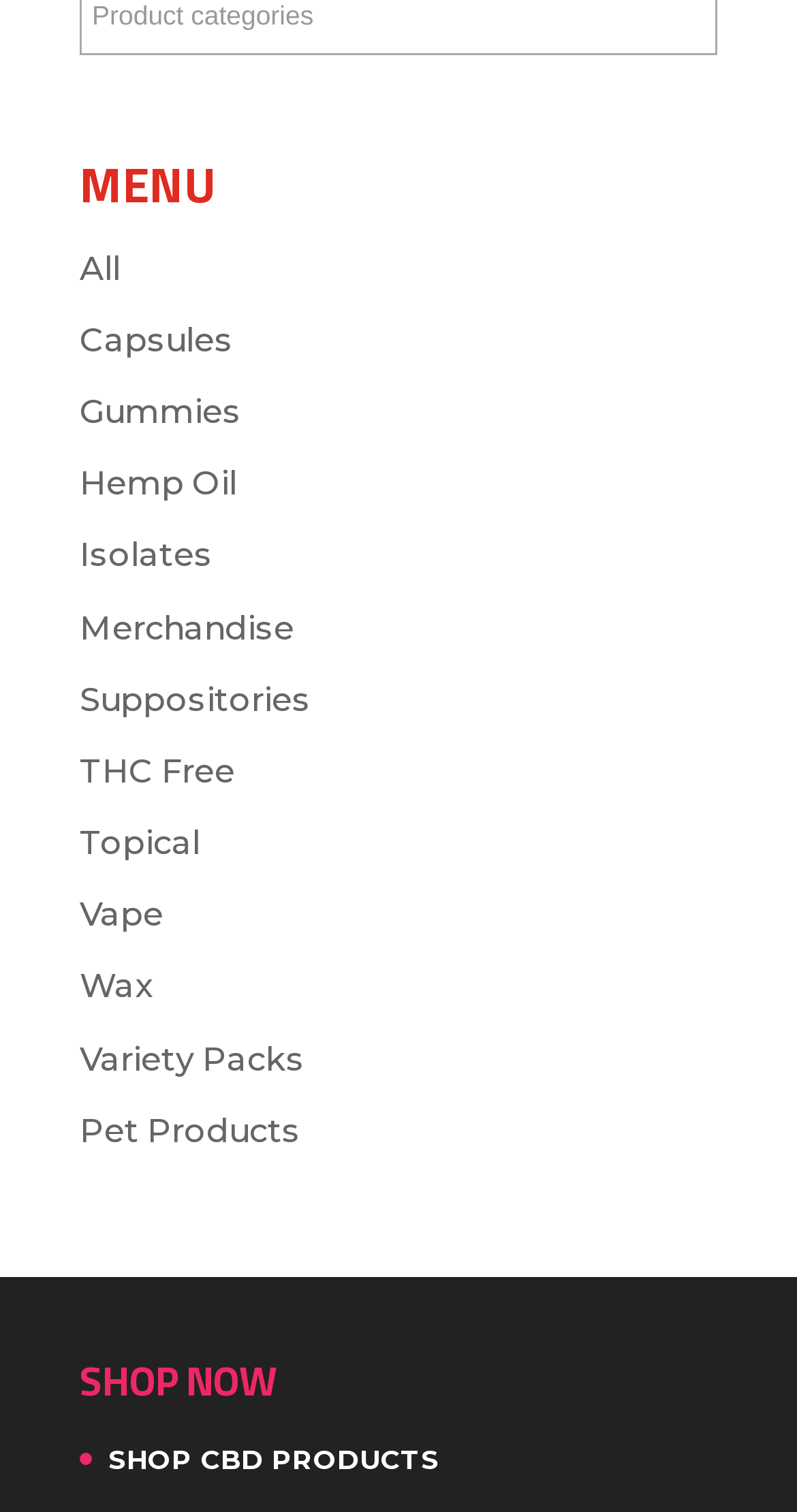Can you specify the bounding box coordinates for the region that should be clicked to fulfill this instruction: "View Capsules".

[0.1, 0.212, 0.292, 0.238]